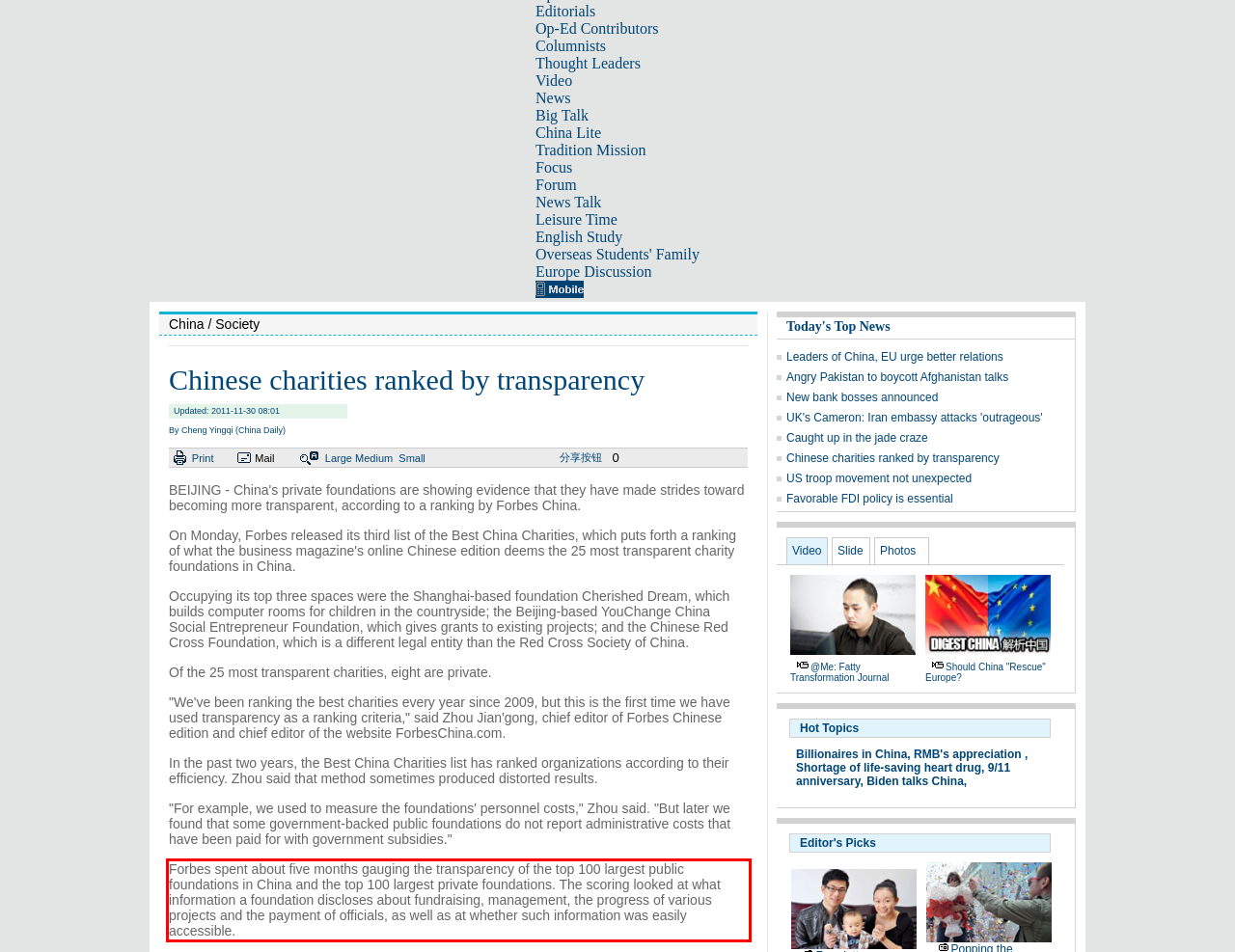Please perform OCR on the text within the red rectangle in the webpage screenshot and return the text content.

Forbes spent about five months gauging the transparency of the top 100 largest public foundations in China and the top 100 largest private foundations. The scoring looked at what information a foundation discloses about fundraising, management, the progress of various projects and the payment of officials, as well as at whether such information was easily accessible.